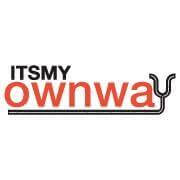Based on the image, provide a detailed response to the question:
What is the font style of 'ITS MY'?

The logo of 'Itsmyownway' is examined, and the text 'ITS MY' is found to be in bold black letters, which creates a prominent display.